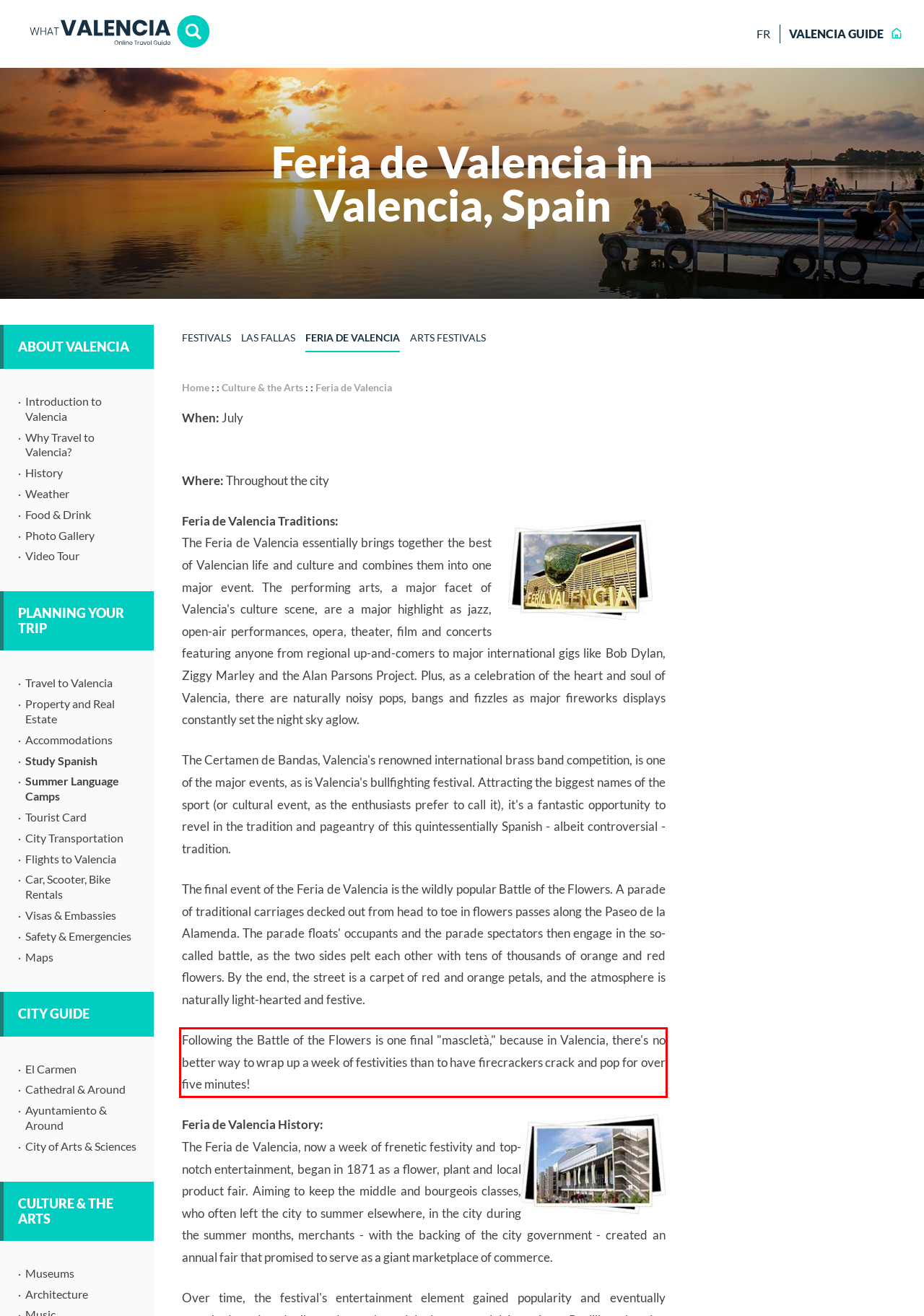Given a screenshot of a webpage with a red bounding box, please identify and retrieve the text inside the red rectangle.

Following the Battle of the Flowers is one final "mascletà," because in Valencia, there's no better way to wrap up a week of festivities than to have firecrackers crack and pop for over five minutes!